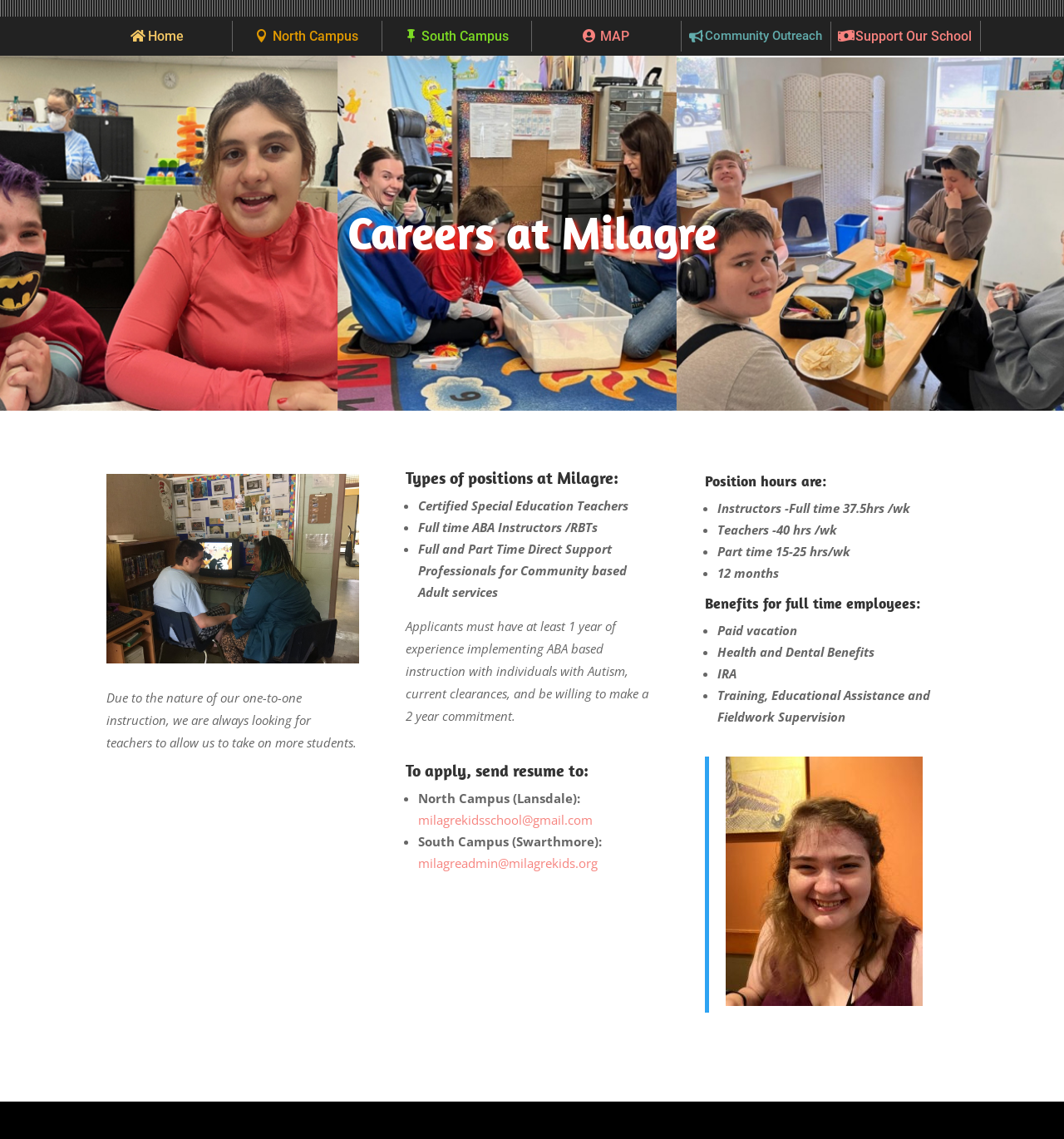Refer to the image and provide an in-depth answer to the question: 
What is the minimum experience required for applicants?

According to the webpage, applicants must have at least 1 year of experience implementing ABA based instruction with individuals with Autism, in addition to current clearances and a willingness to make a 2 year commitment.